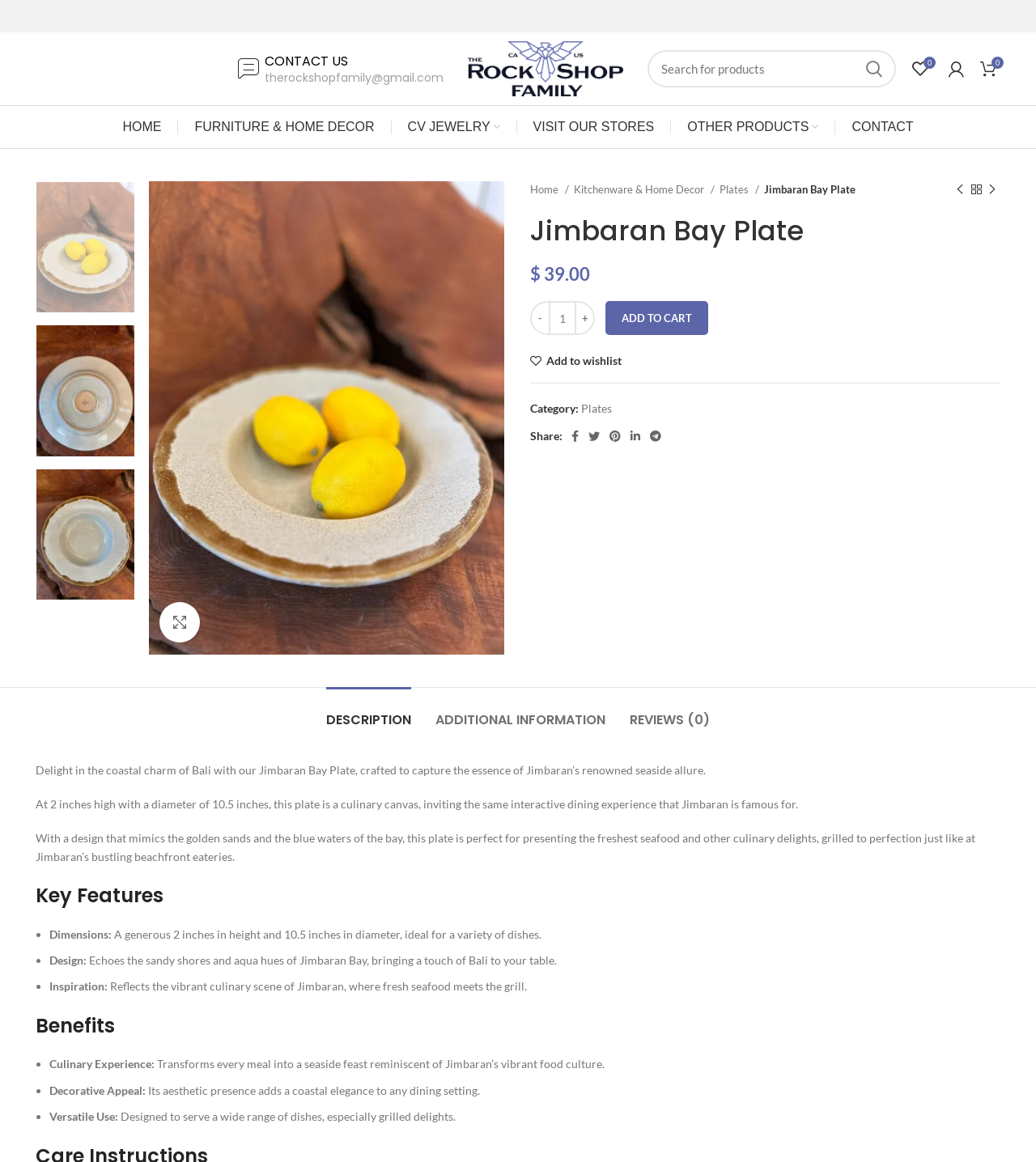What is the diameter of the plate?
Please use the image to deliver a detailed and complete answer.

I found the answer by looking at the static text element with the text 'A generous 2 inches in height and 10.5 inches in diameter, ideal for a variety of dishes.' which is part of the 'Key Features' section.